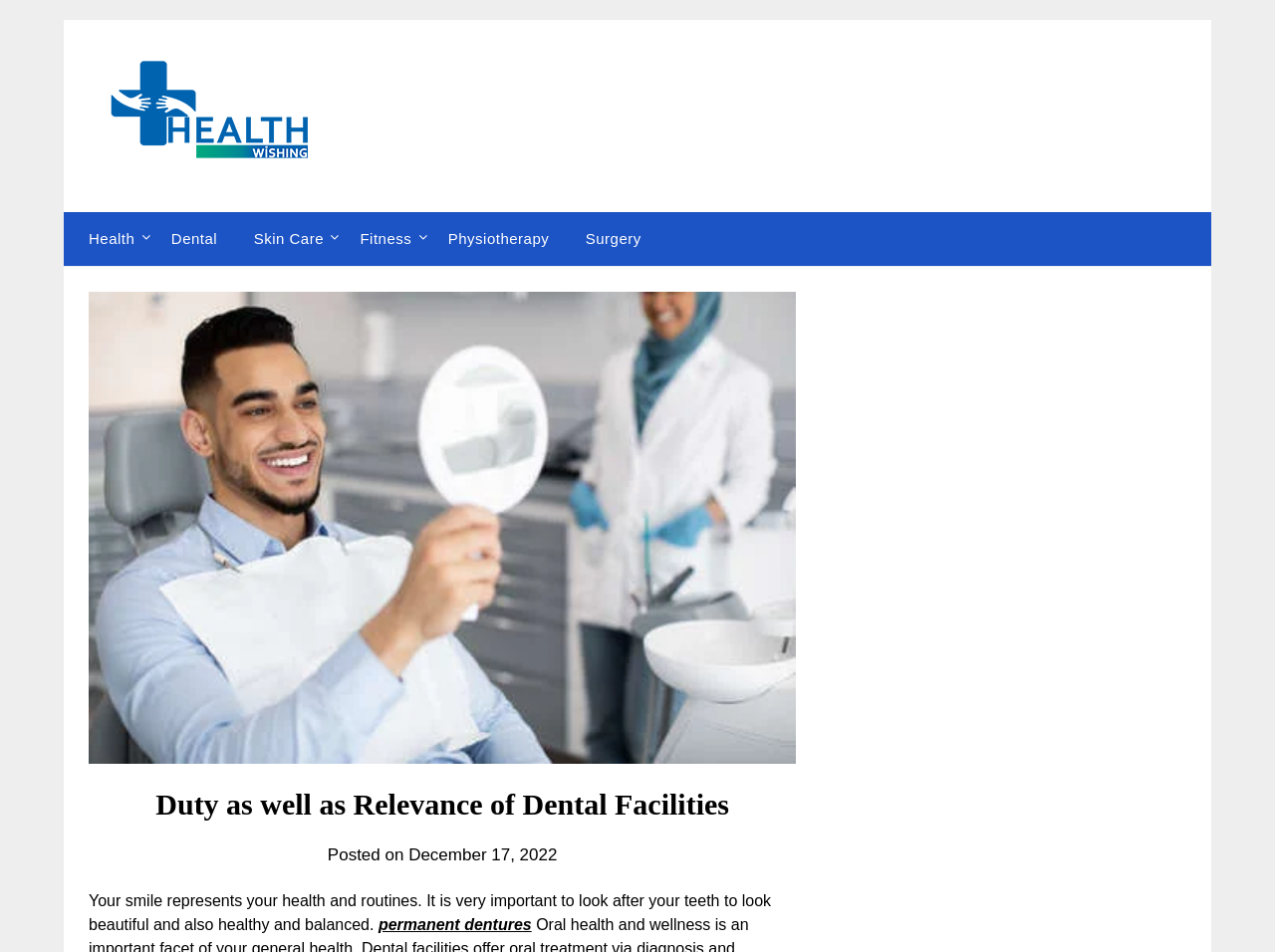Generate the text content of the main heading of the webpage.

Duty as well as Relevance of Dental Facilities